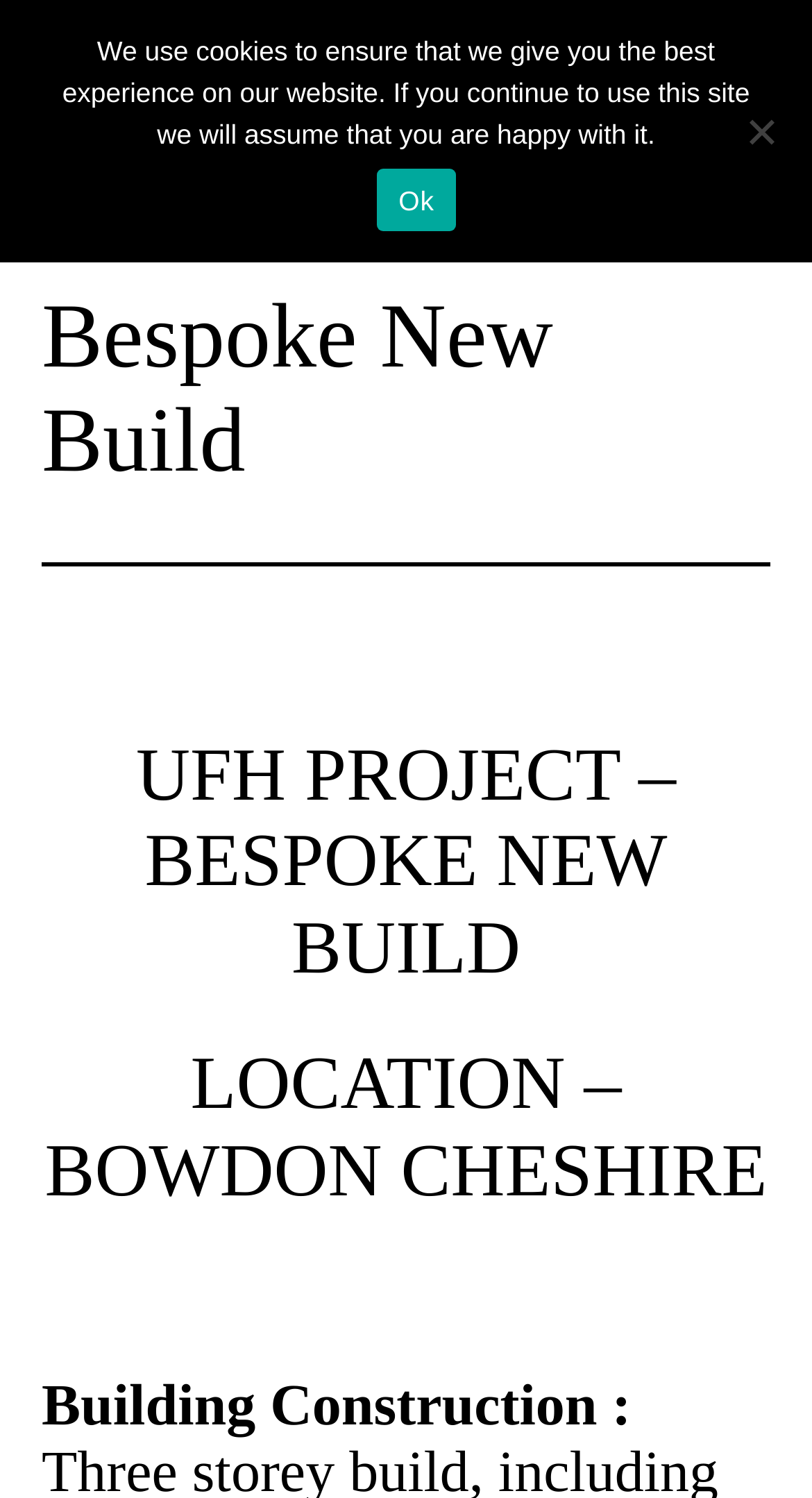Locate the bounding box coordinates for the element described below: "[log in to unmask]". The coordinates must be four float values between 0 and 1, formatted as [left, top, right, bottom].

None